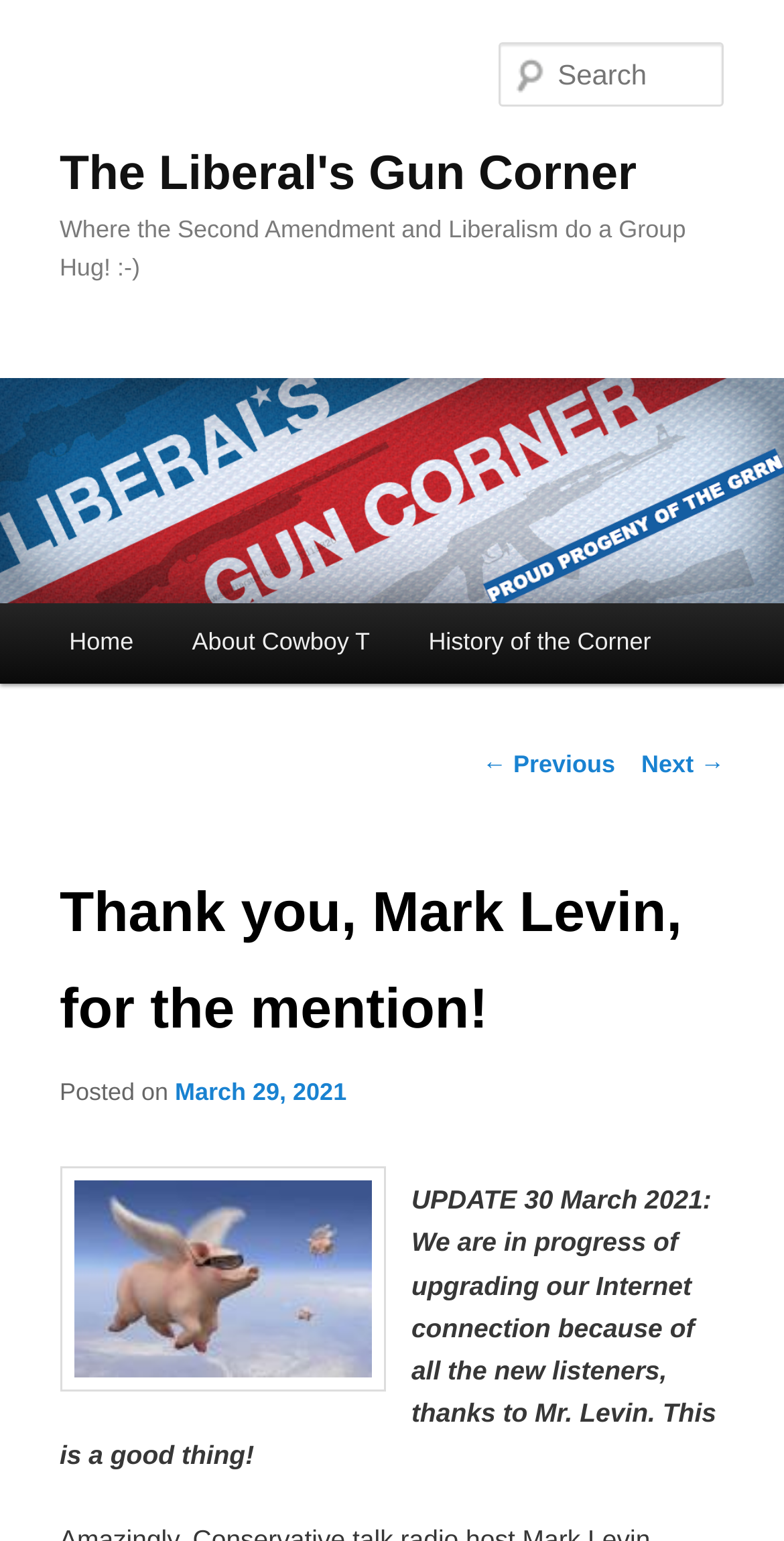Using the webpage screenshot and the element description parent_node: The Liberal's Gun Corner, determine the bounding box coordinates. Specify the coordinates in the format (top-left x, top-left y, bottom-right x, bottom-right y) with values ranging from 0 to 1.

[0.0, 0.245, 1.0, 0.392]